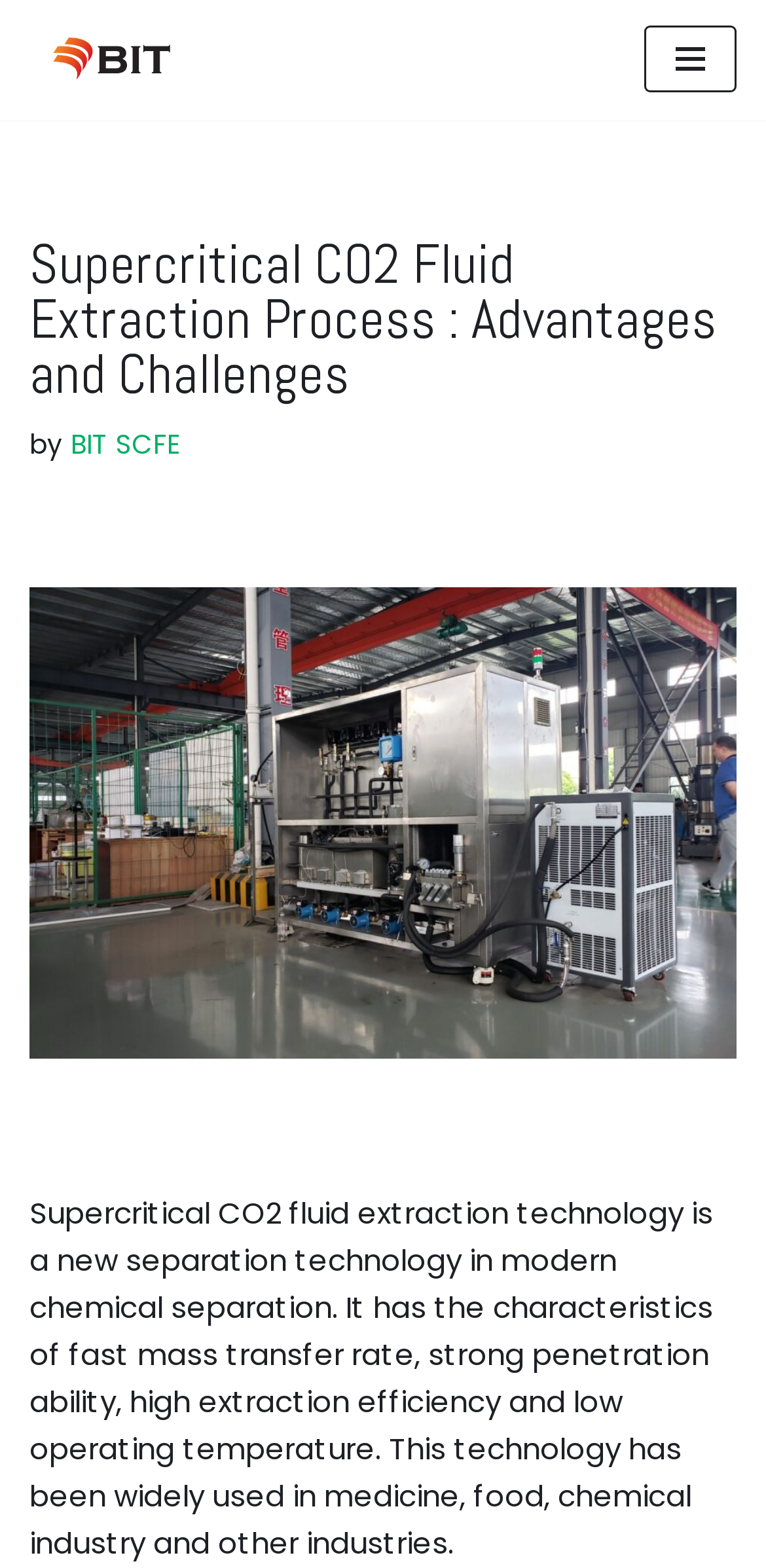What is the characteristic of supercritical CO2 fluid extraction technology?
Provide a detailed answer to the question, using the image to inform your response.

I found the answer by reading the StaticText element that describes the technology, which mentions that it has the characteristics of fast mass transfer rate, strong penetration ability, high extraction efficiency, and low operating temperature.